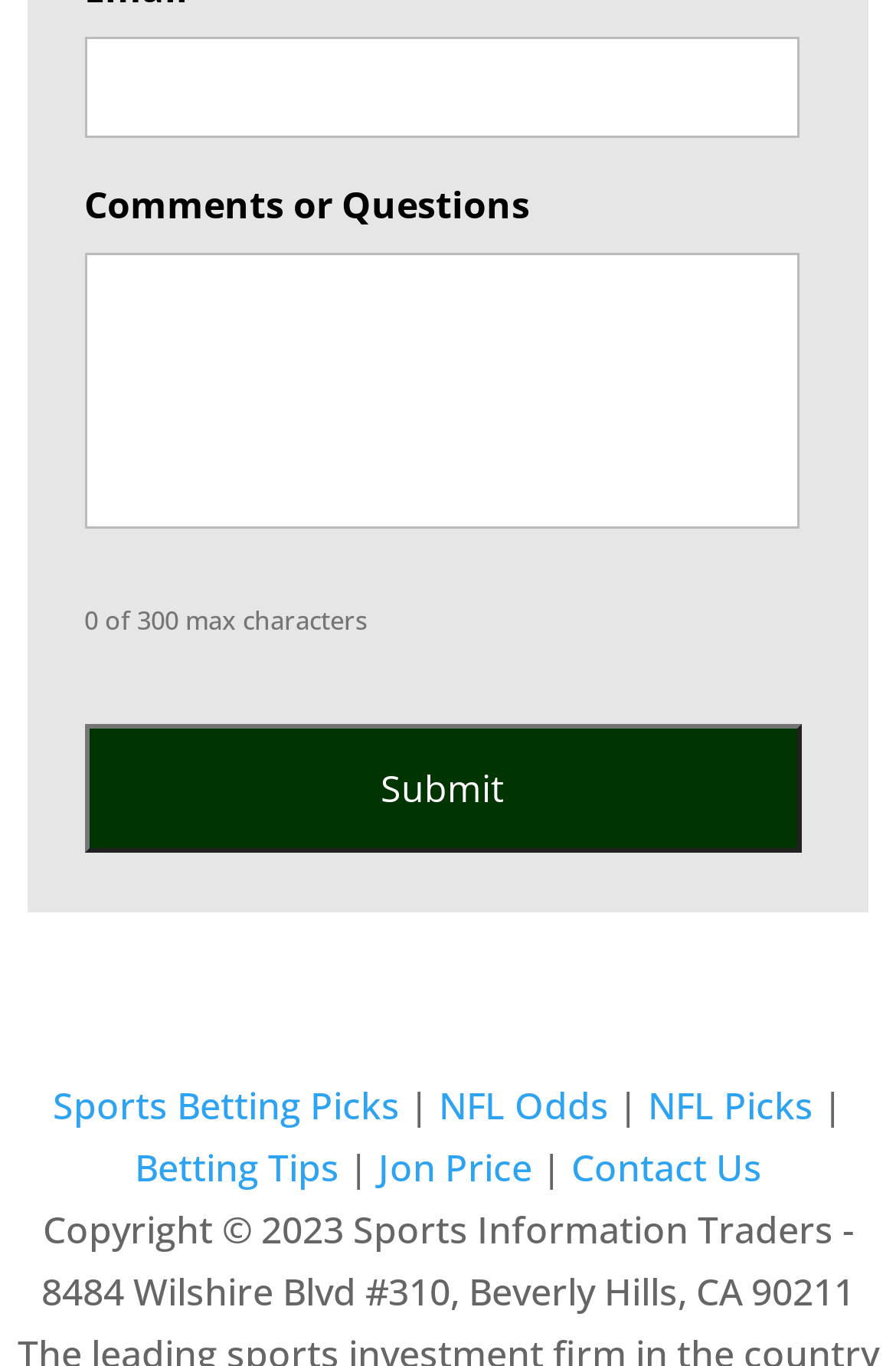Please specify the bounding box coordinates of the element that should be clicked to execute the given instruction: 'Enter email address'. Ensure the coordinates are four float numbers between 0 and 1, expressed as [left, top, right, bottom].

[0.094, 0.026, 0.893, 0.1]